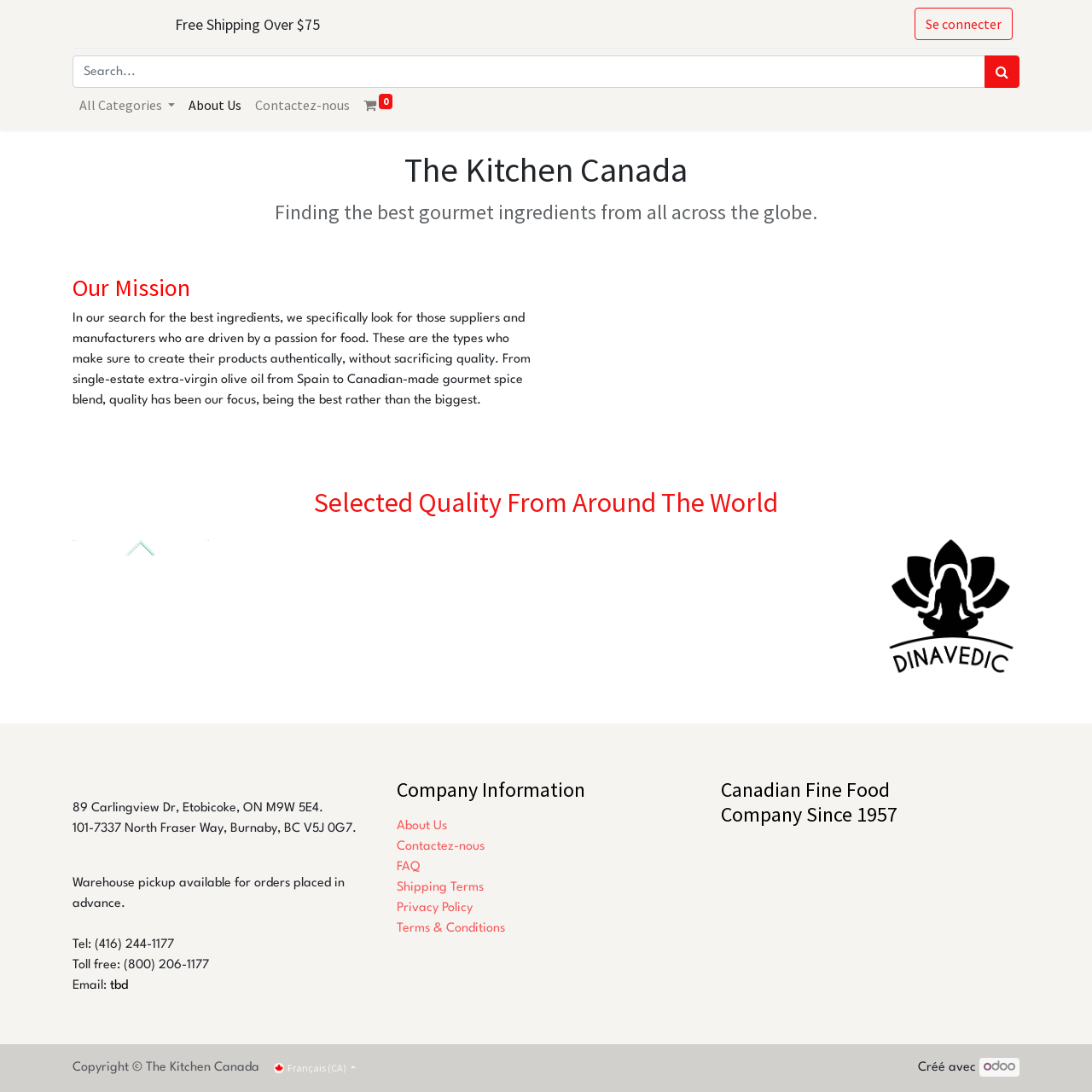Please identify the bounding box coordinates of the element's region that I should click in order to complete the following instruction: "Search for products". The bounding box coordinates consist of four float numbers between 0 and 1, i.e., [left, top, right, bottom].

[0.066, 0.051, 0.902, 0.08]